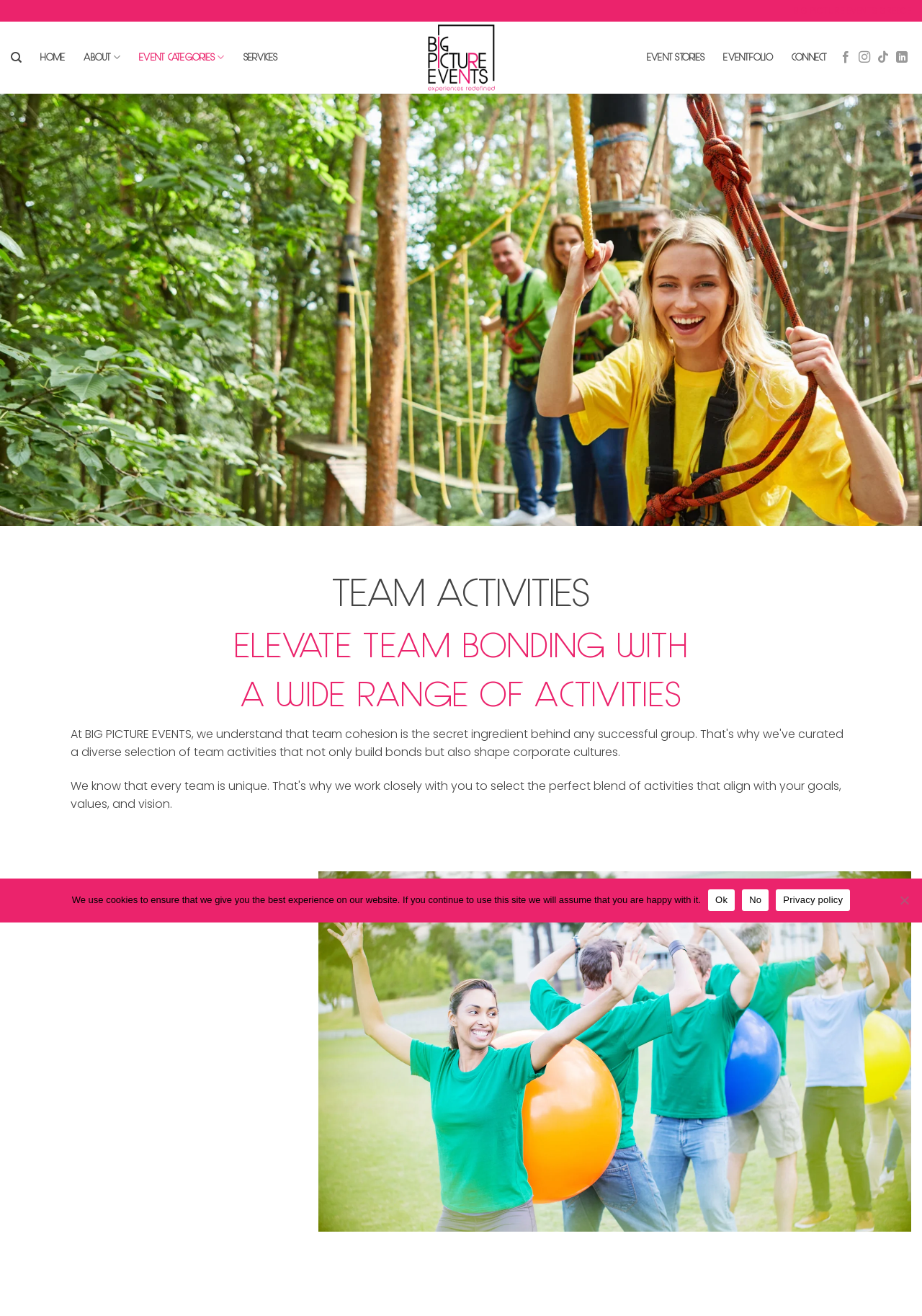What is the purpose of the 'Toggle' buttons?
Based on the visual, give a brief answer using one word or a short phrase.

To expand or collapse content